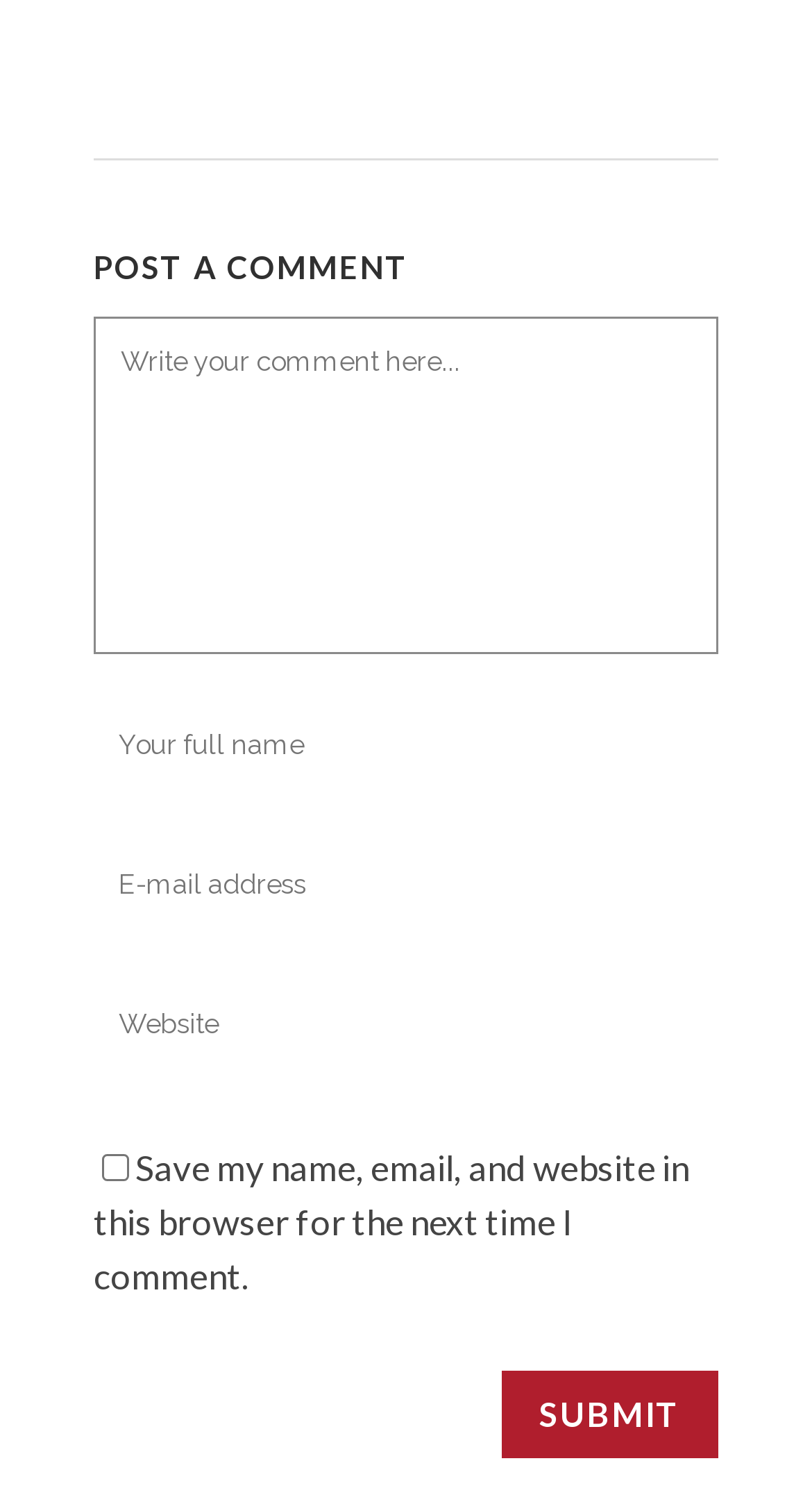Respond to the question with just a single word or phrase: 
What is the text on the submit button?

SUBMIT